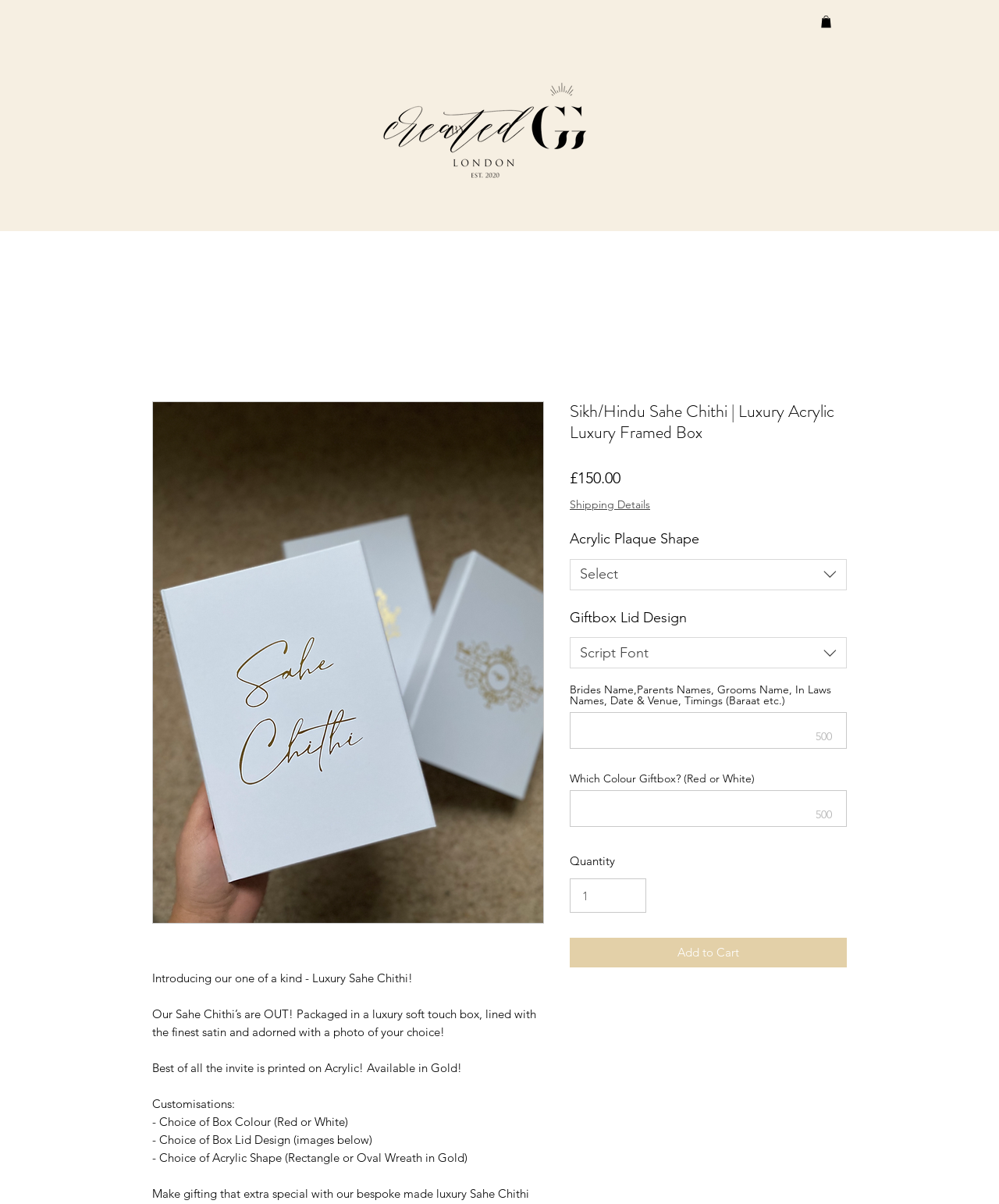Refer to the element description July 13, 2023 and identify the corresponding bounding box in the screenshot. Format the coordinates as (top-left x, top-left y, bottom-right x, bottom-right y) with values in the range of 0 to 1.

None